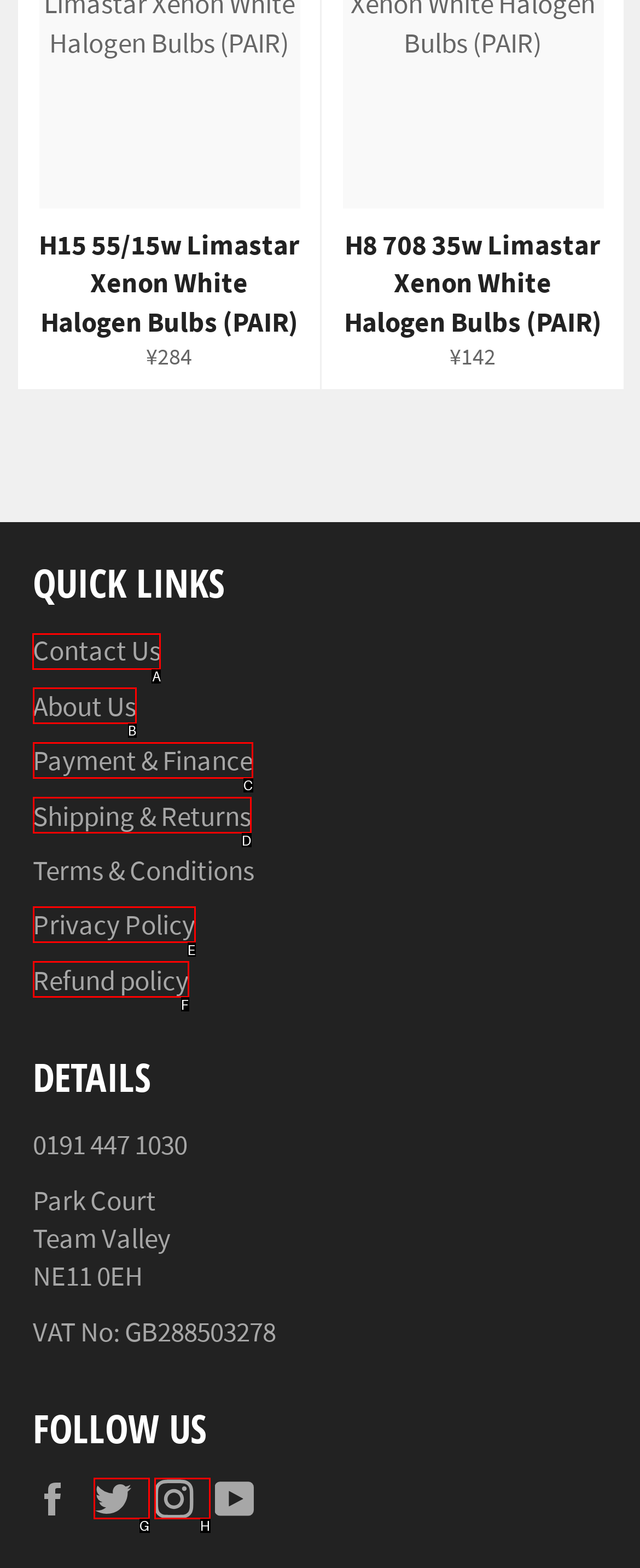Based on the choices marked in the screenshot, which letter represents the correct UI element to perform the task: Click Contact Us?

A